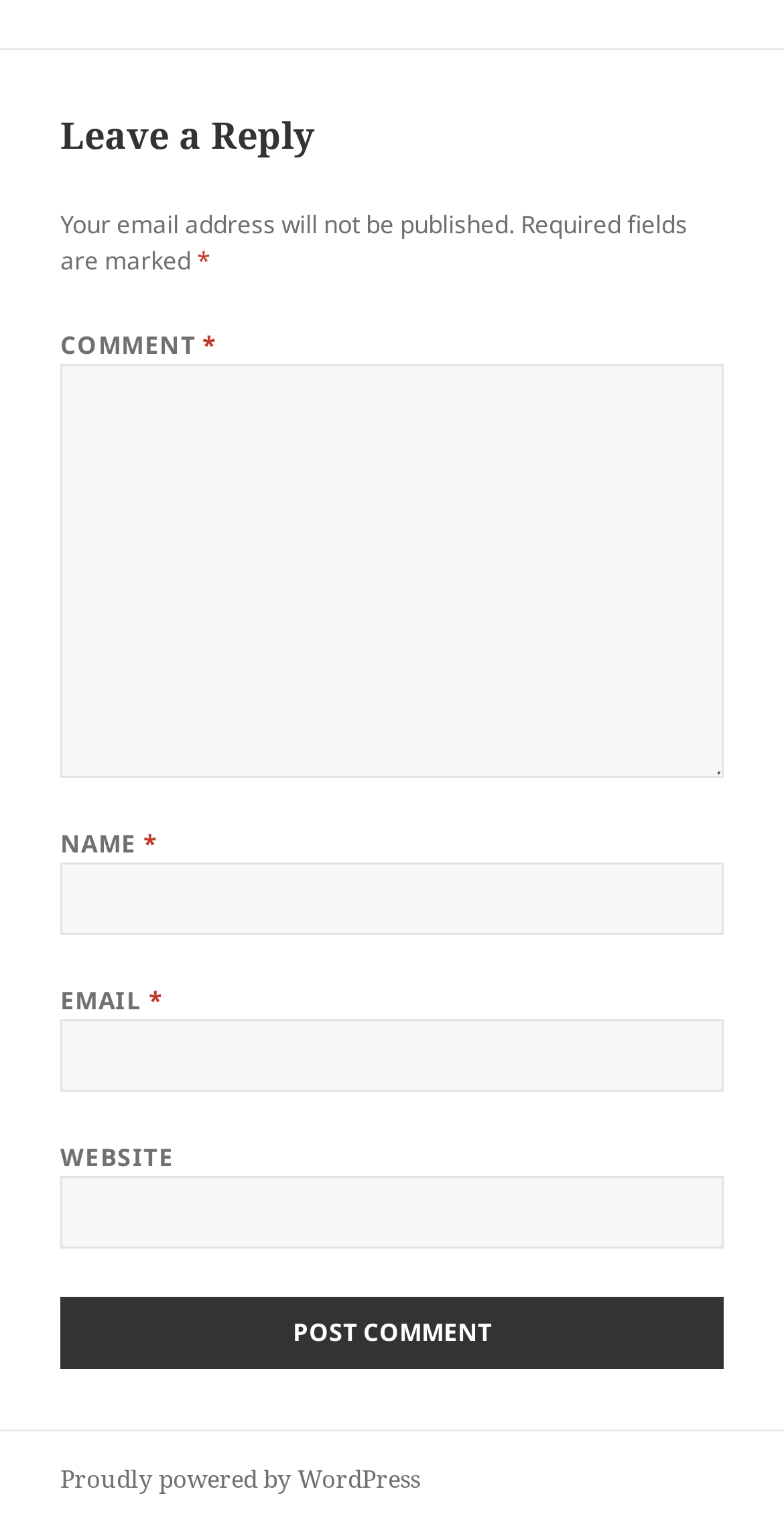What is the label of the first text box?
Analyze the image and deliver a detailed answer to the question.

The label of the first text box is 'COMMENT', as indicated by the StaticText element 'COMMENT' above the text box. This text box is required, as indicated by the asterisk symbol (*) next to the label.